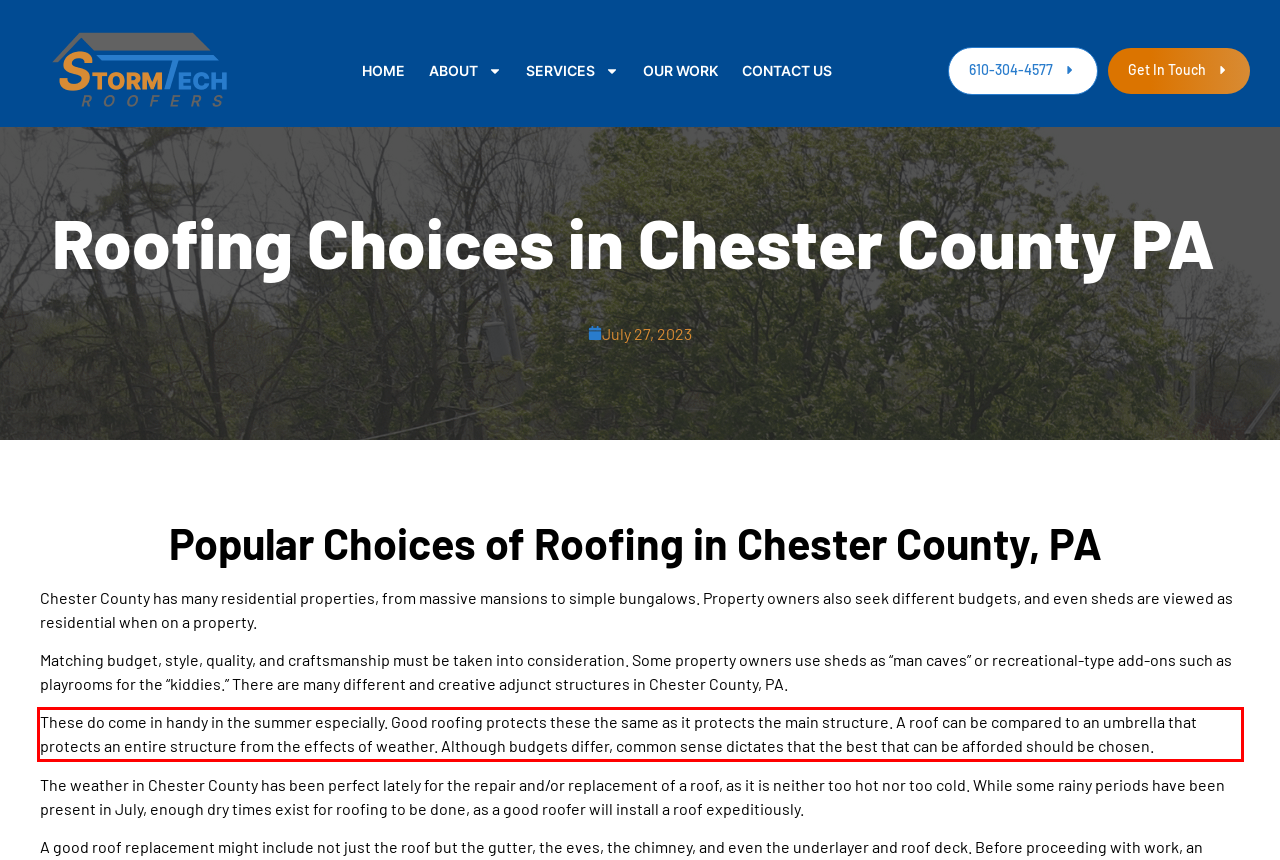You are looking at a screenshot of a webpage with a red rectangle bounding box. Use OCR to identify and extract the text content found inside this red bounding box.

These do come in handy in the summer especially. Good roofing protects these the same as it protects the main structure. A roof can be compared to an umbrella that protects an entire structure from the effects of weather. Although budgets differ, common sense dictates that the best that can be afforded should be chosen.